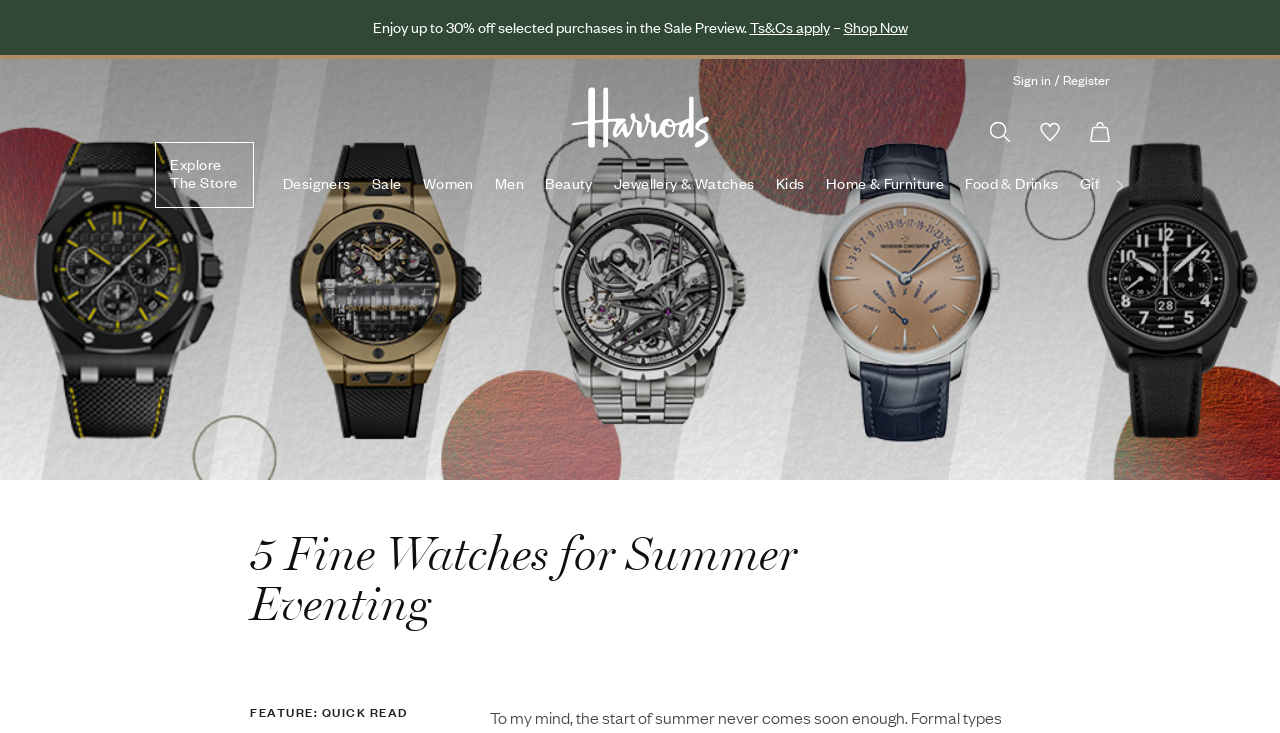Identify the bounding box coordinates of the element to click to follow this instruction: 'Search'. Ensure the coordinates are four float values between 0 and 1, provided as [left, top, right, bottom].

[0.765, 0.151, 0.798, 0.209]